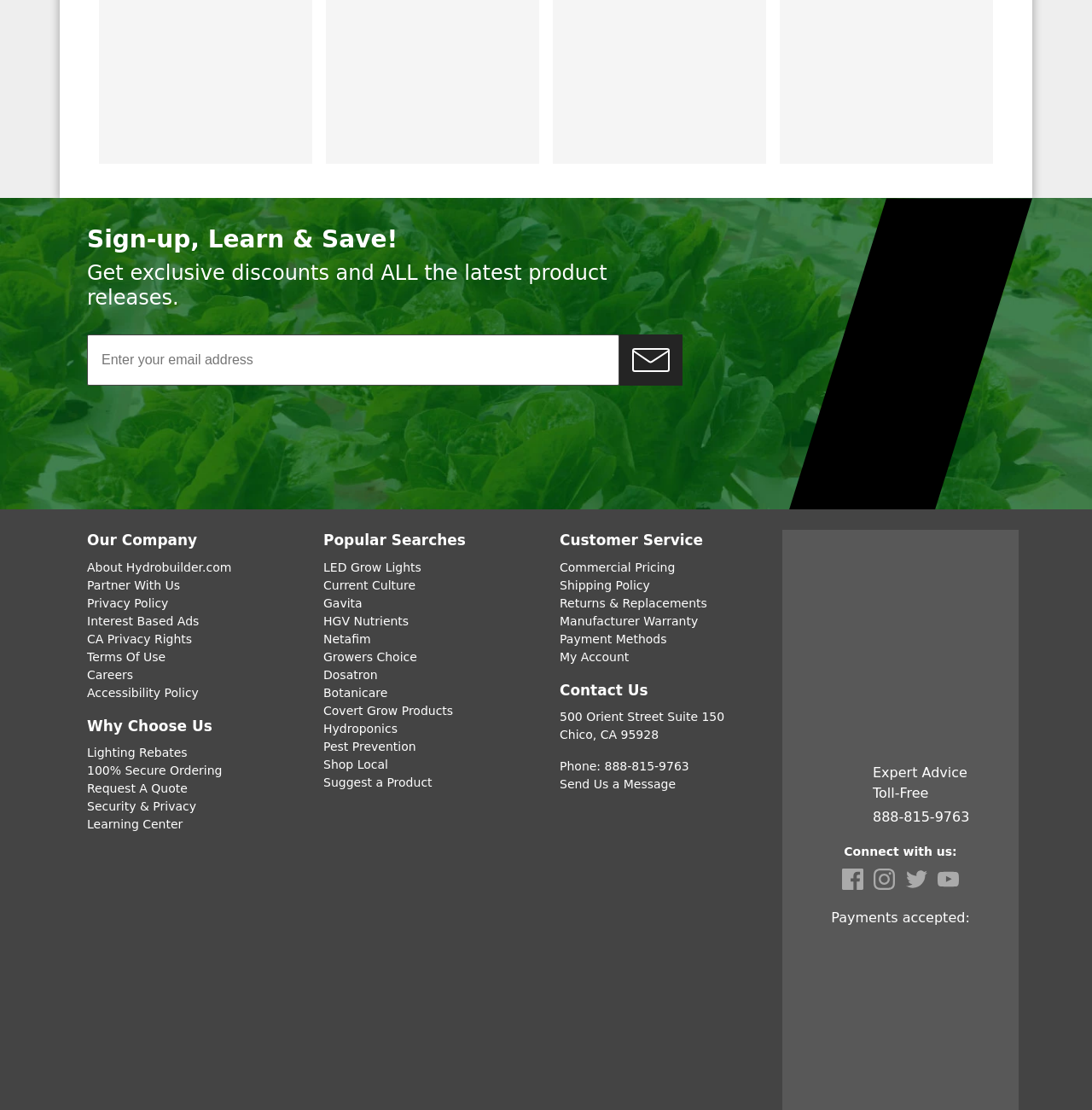Locate the bounding box coordinates of the area where you should click to accomplish the instruction: "Contact us".

[0.512, 0.612, 0.704, 0.638]